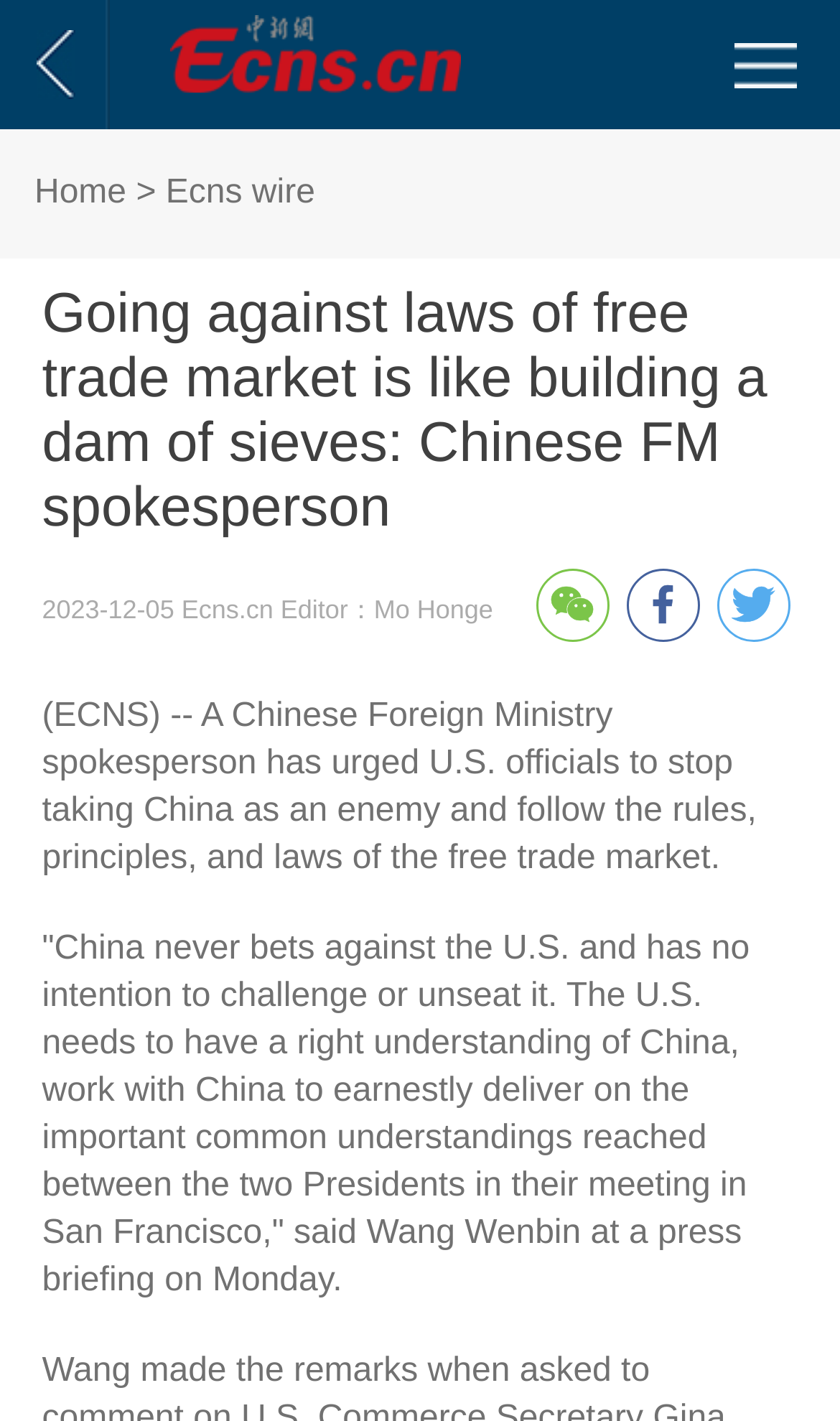How many social media links are there?
Using the screenshot, give a one-word or short phrase answer.

3